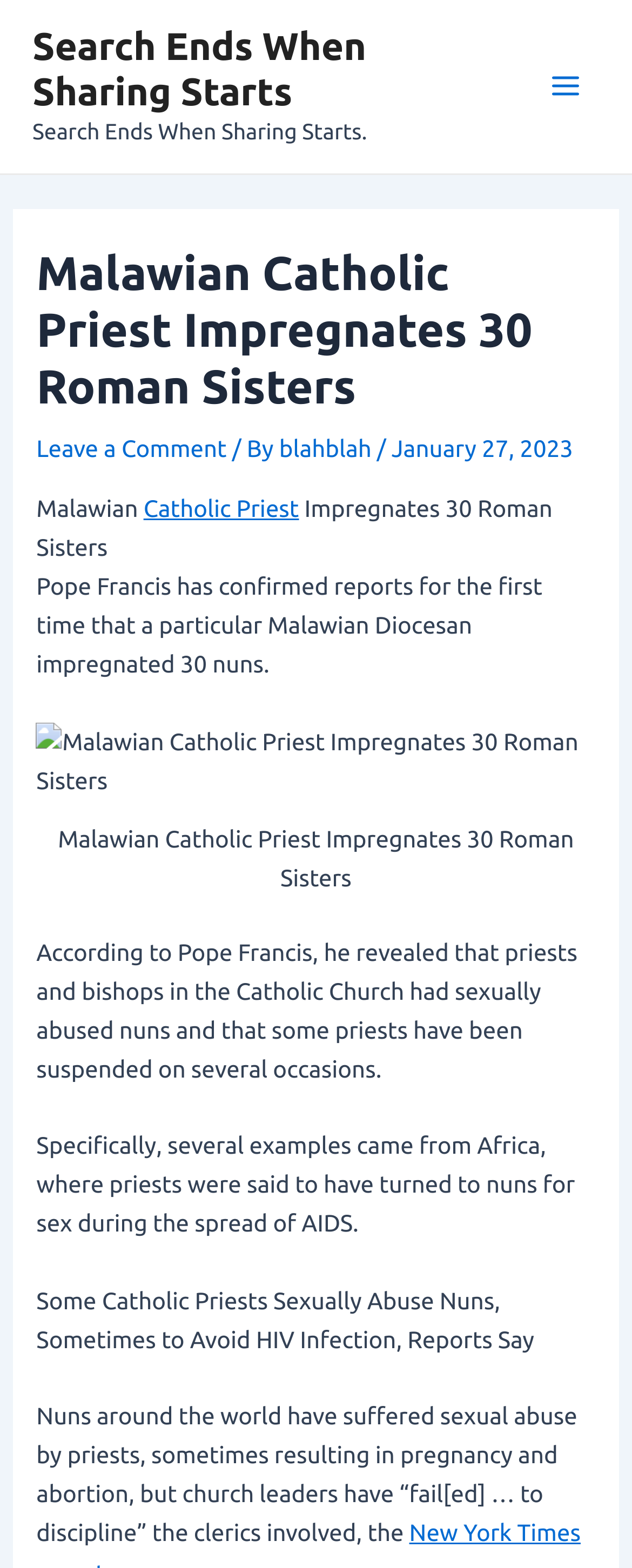Based on the visual content of the image, answer the question thoroughly: How many nuns were impregnated by the Malawian priest?

According to the article, Pope Francis confirmed that a Malawian Diocesan priest impregnated 30 nuns, as stated in the text 'Pope Francis has confirmed reports for the first time that a particular Malawian Diocesan impregnated 30 nuns.'